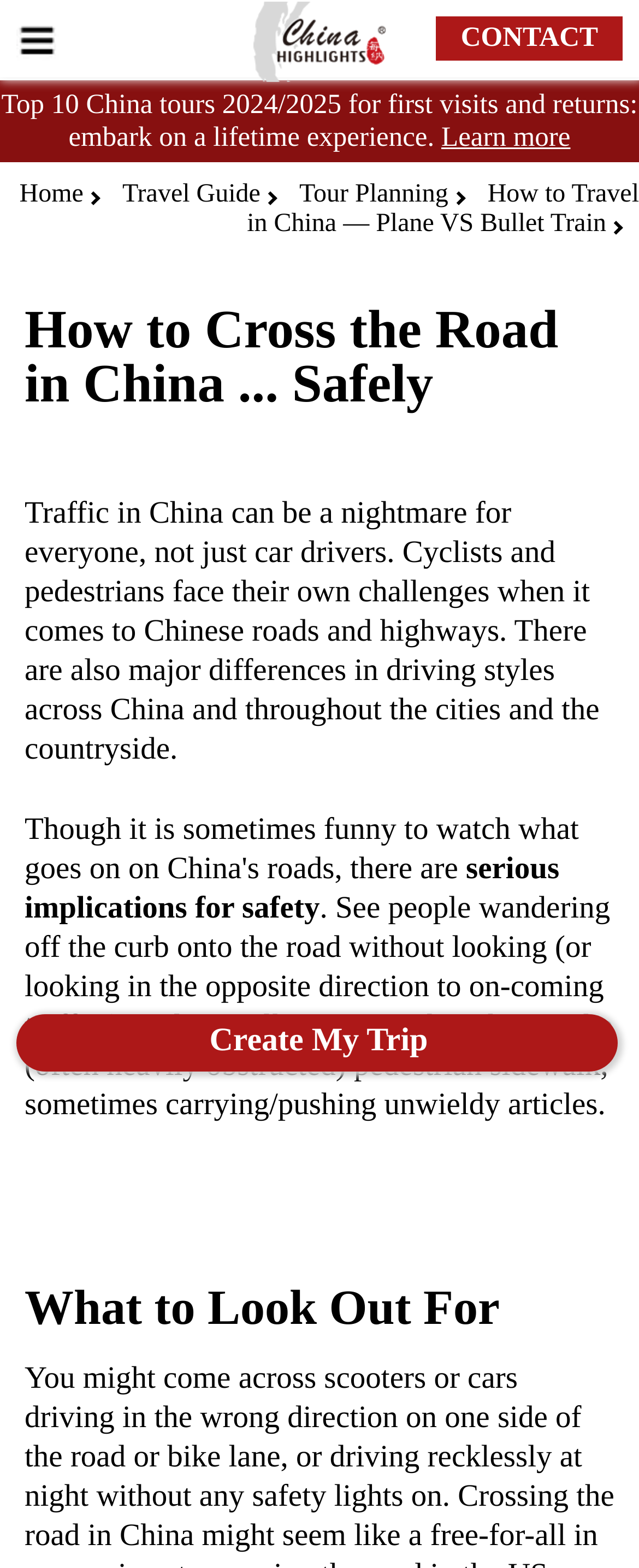Articulate a detailed summary of the webpage's content and design.

The webpage is about travel tips for crossing the road in China, with a focus on safety. At the top left corner, there is a menu button with a logo and a "CONTACT" link. The logo is a prominent image that takes up a significant portion of the top section. 

Below the menu button, there is a promotional section with a heading that reads "Top 10 China tours 2024/2025 for first visits and returns: embark on a lifetime experience." This section also includes a "Learn more" link. 

To the right of the promotional section, there are four navigation links: "Home", "Travel Guide", "Tour Planning", and "How to Travel in China — Plane VS Bullet Train". 

The main content of the webpage is divided into two sections. The first section has a heading that reads "How to Cross the Road in China... Safely" and provides an introduction to the challenges of crossing roads in China. The text explains that traffic in China can be hazardous for everyone, including cyclists and pedestrians, and that there are significant differences in driving styles across the country. 

The second section has a heading that reads "What to Look Out For" and appears to provide more specific tips and warnings for crossing roads safely. 

At the bottom right corner, there is a "Create My Trip" link. Overall, the webpage has a simple layout with a focus on providing useful information and resources for travelers in China.